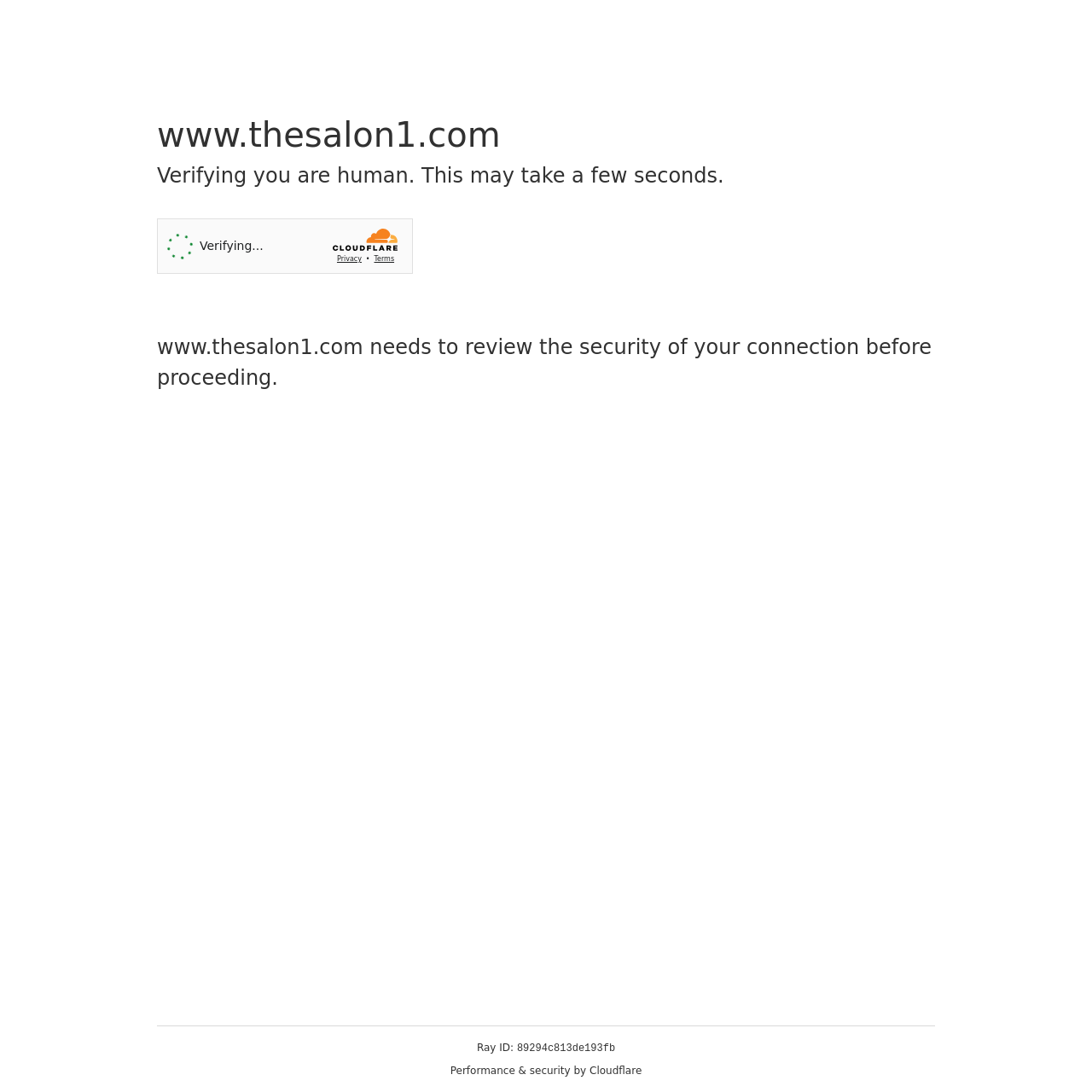Please answer the following question using a single word or phrase: 
What is the purpose of the security challenge?

review security